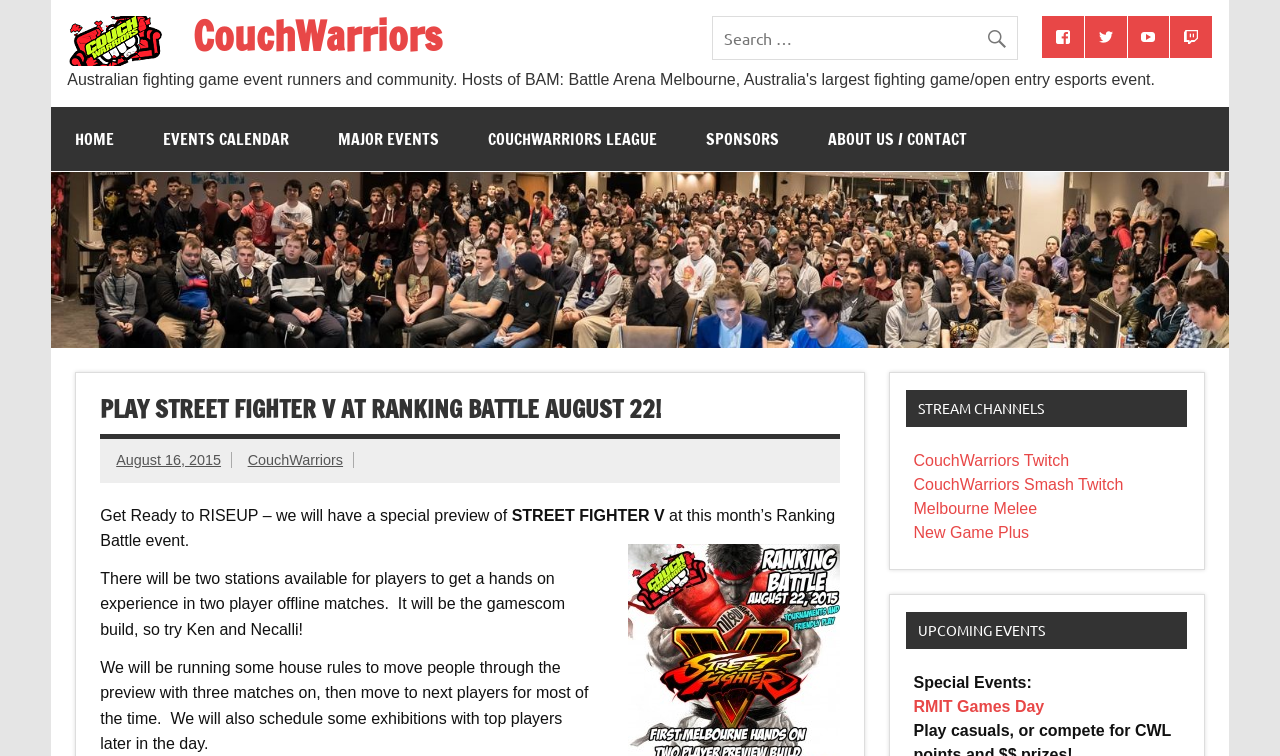Determine the bounding box coordinates of the region that needs to be clicked to achieve the task: "Go to the home page".

[0.04, 0.142, 0.108, 0.226]